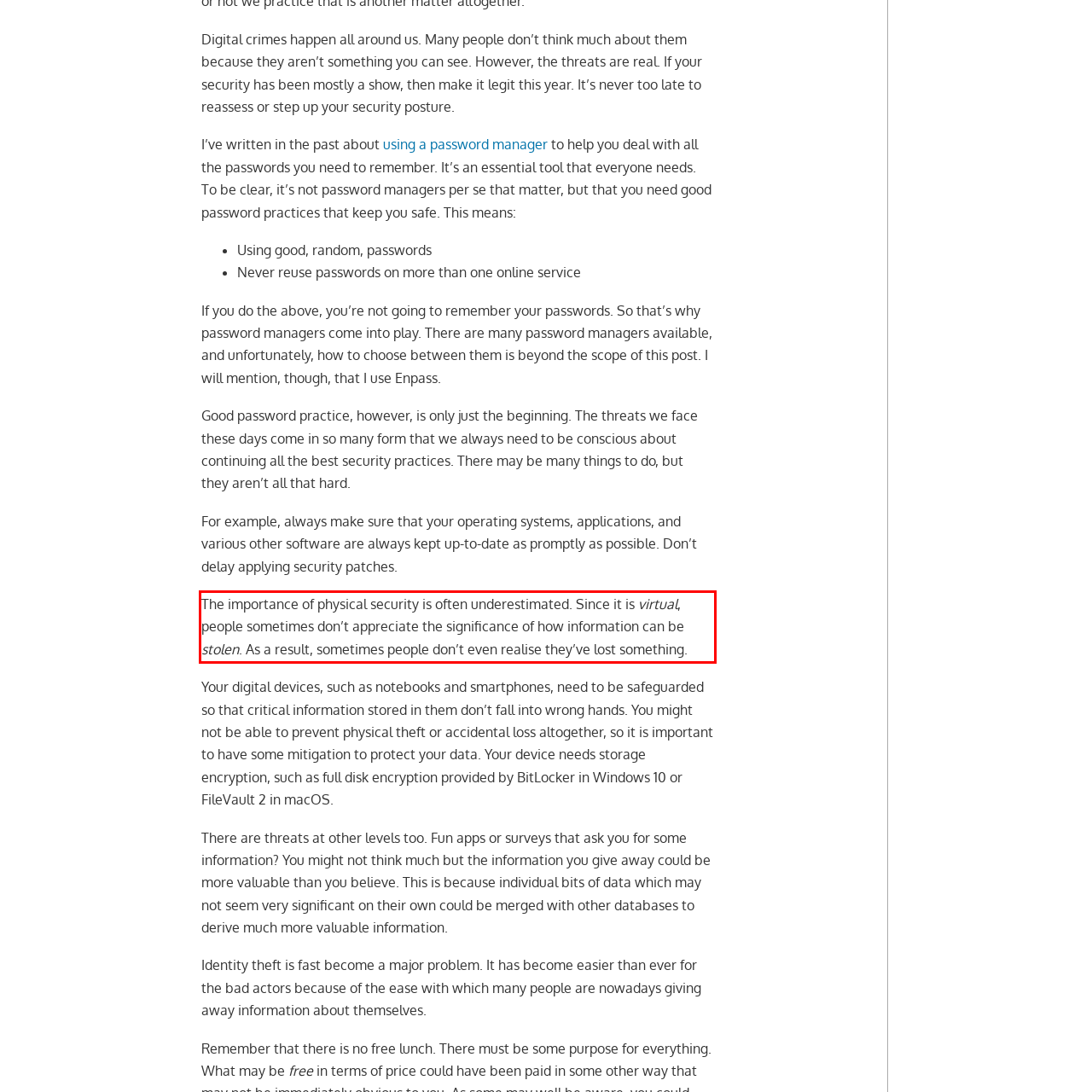Examine the screenshot of the webpage, locate the red bounding box, and generate the text contained within it.

The importance of physical security is often underestimated. Since it is virtual, people sometimes don’t appreciate the significance of how information can be stolen. As a result, sometimes people don’t even realise they’ve lost something.